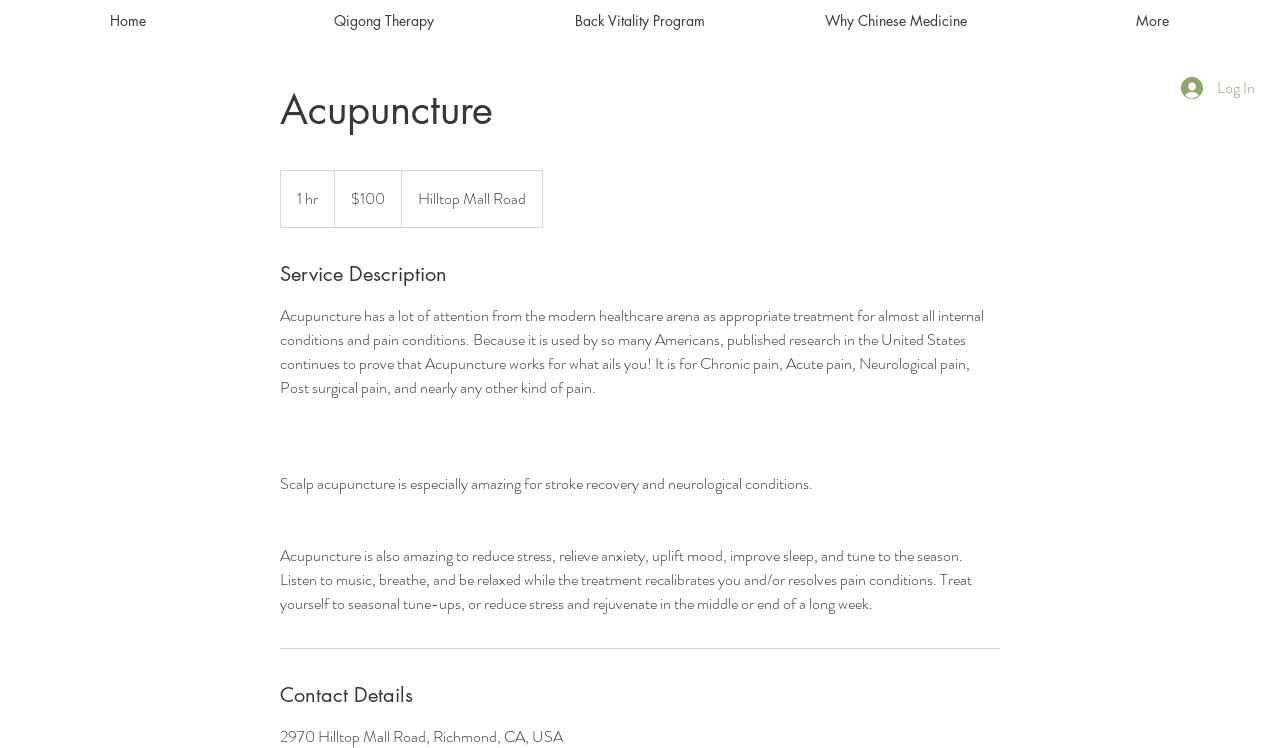What is the address of the acupuncture clinic?
Based on the image, give a concise answer in the form of a single word or short phrase.

2970 Hilltop Mall Road, Richmond, CA, USA